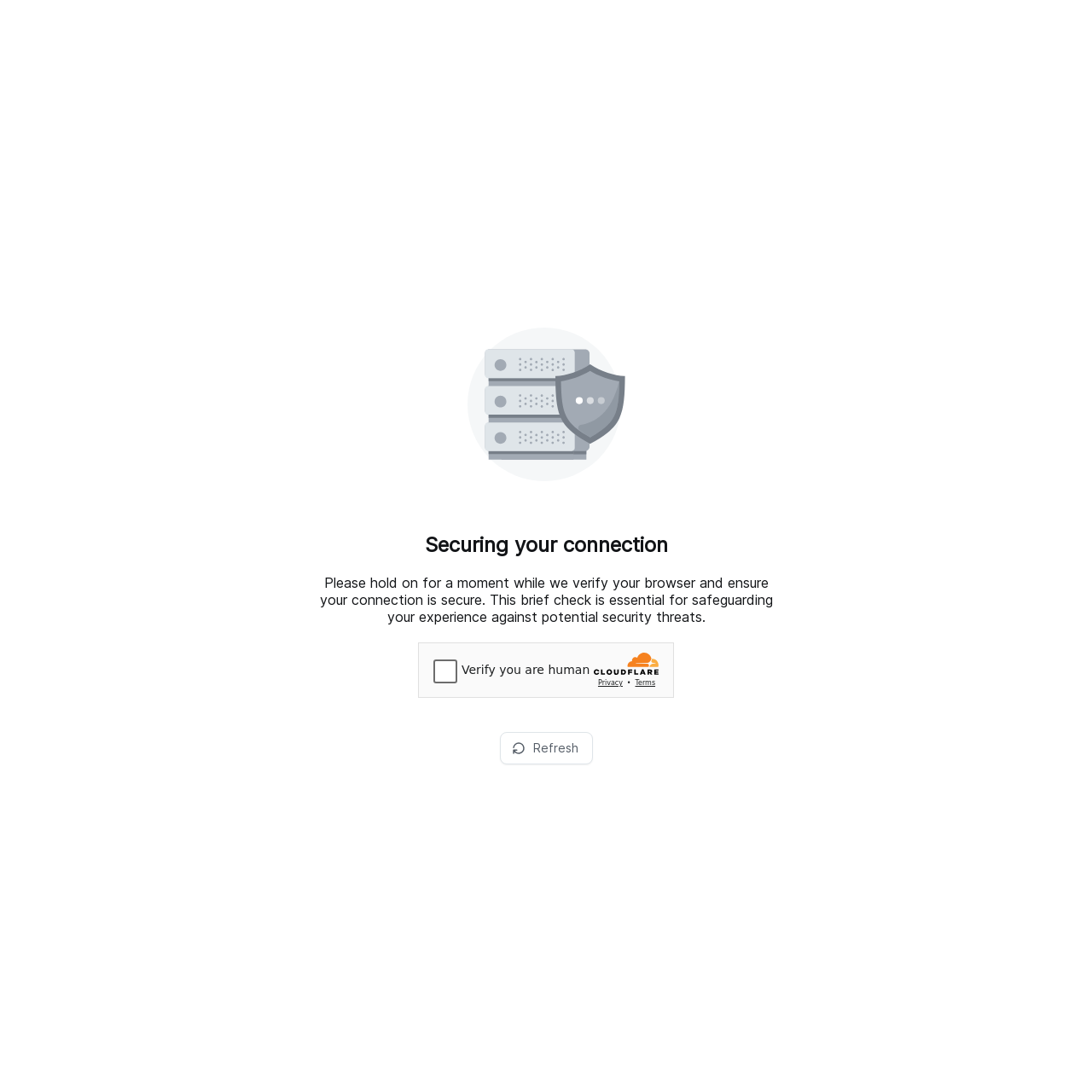Explain the webpage in detail, including its primary components.

The webpage appears to be a security verification page. At the top, there is a heading that reads "Securing your connection". Below the heading, there is a paragraph of text that explains the purpose of the security check, stating that it is necessary to safeguard the user's experience against potential security threats. 

To the left of the heading, there is an image. Above the paragraph of text, there is another image. 

In the middle of the page, there is an iframe containing a Cloudflare security challenge. Below the iframe, there is a button labeled "Refresh" with a small image to its left.